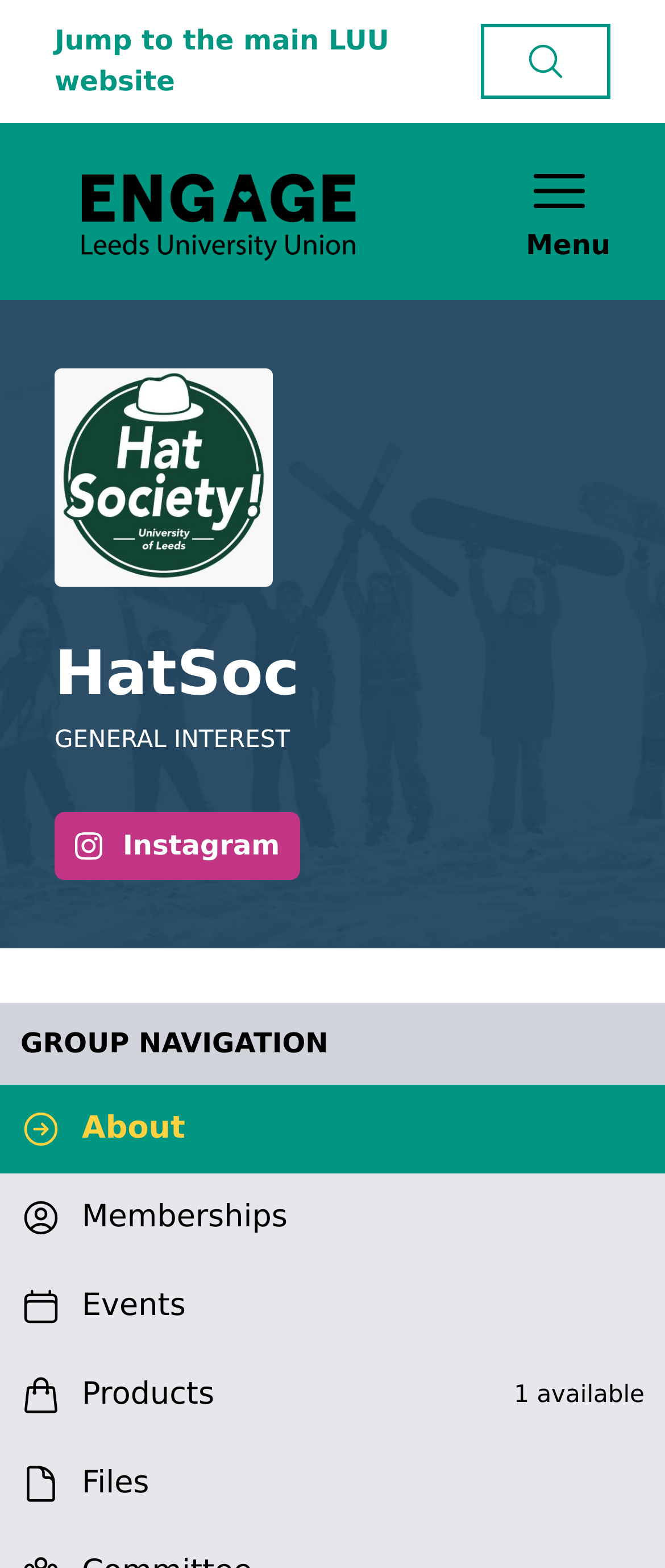How many social media links are there?
Answer with a single word or phrase by referring to the visual content.

1